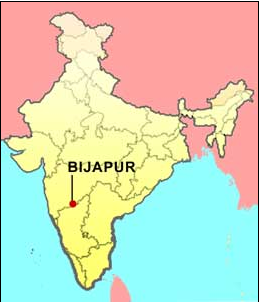What is the purpose of the surrounding regions being depicted in lighter shades?
Please provide a comprehensive and detailed answer to the question.

The surrounding regions are depicted in lighter shades to provide a clear context of Bijapur's geographical placement within India, helping to emphasize the town's significance in discussions or articles related to its cultural or spiritual importance.